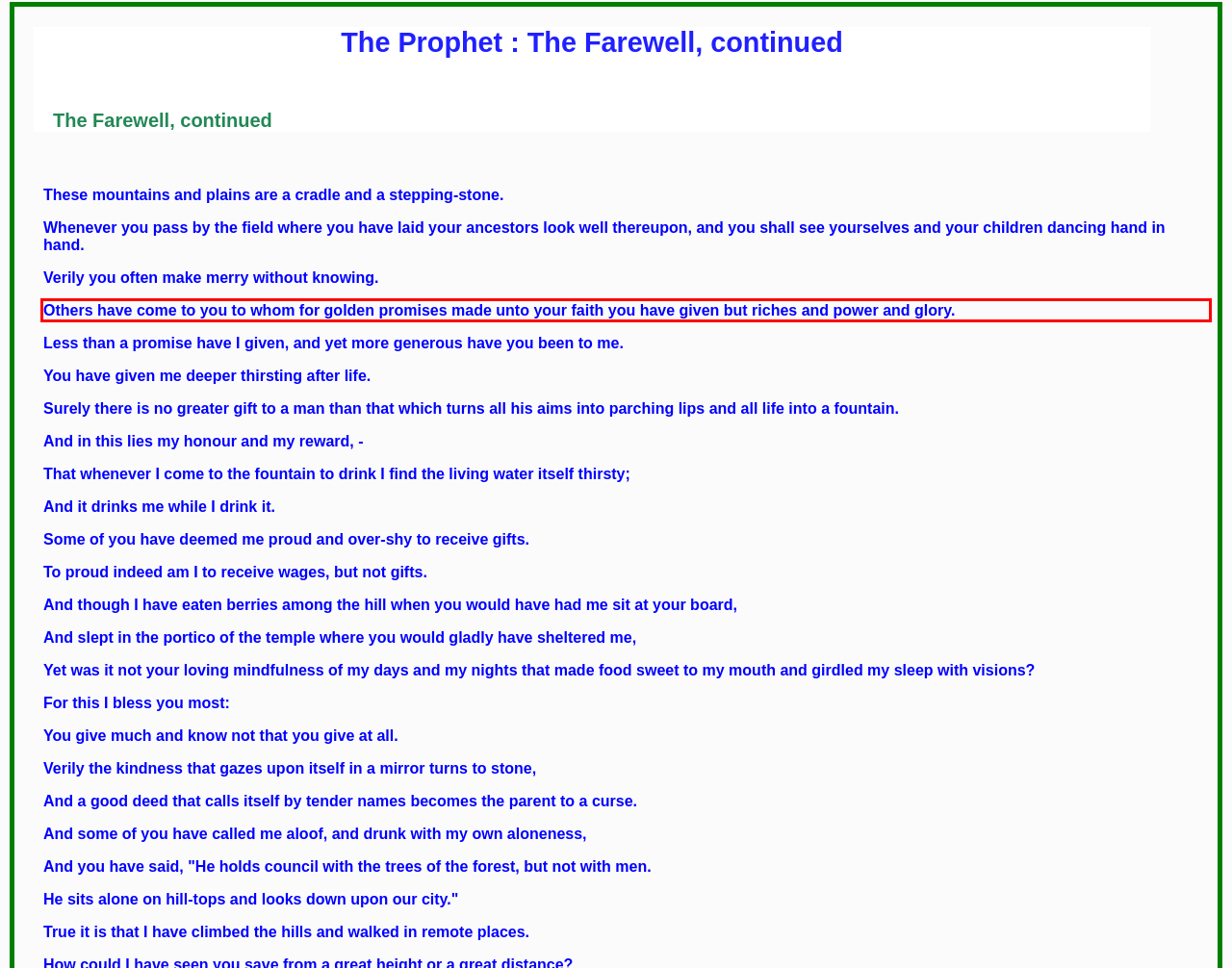Please perform OCR on the text content within the red bounding box that is highlighted in the provided webpage screenshot.

Others have come to you to whom for golden promises made unto your faith you have given but riches and power and glory.